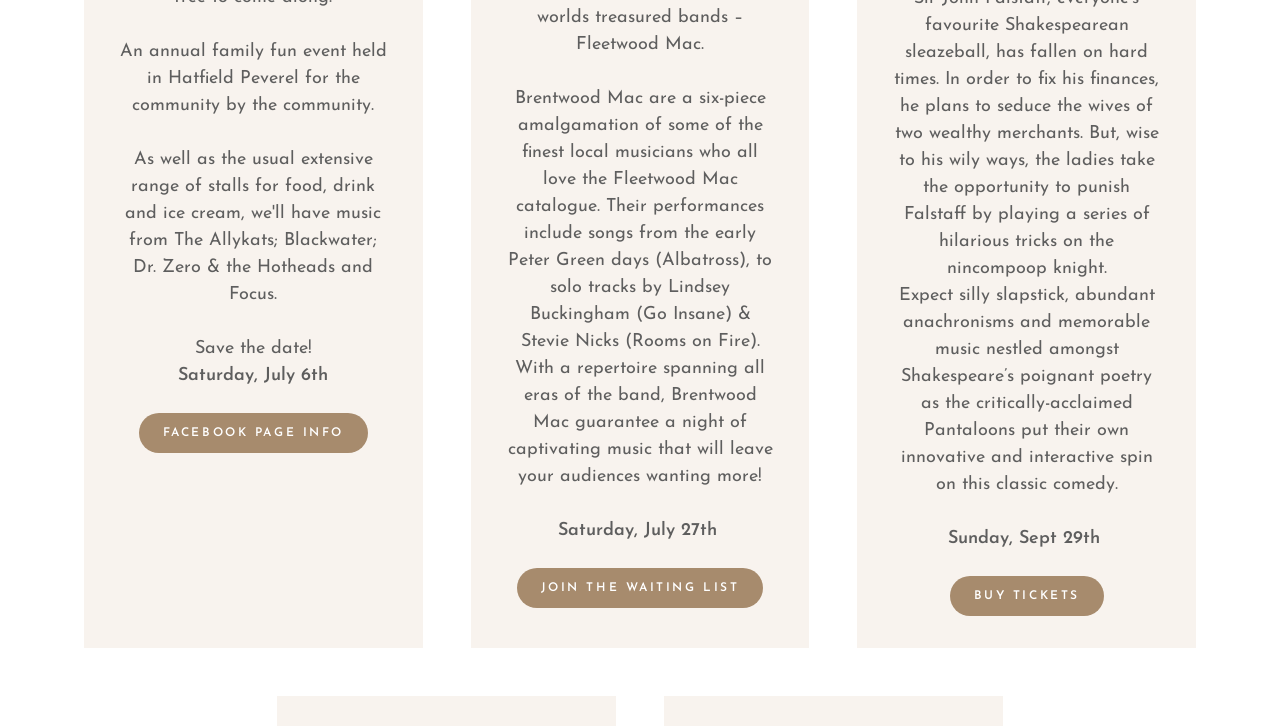What can be done by clicking the link 'JOIN THE WAITING LIST'?
Based on the screenshot, answer the question with a single word or phrase.

Join the waiting list